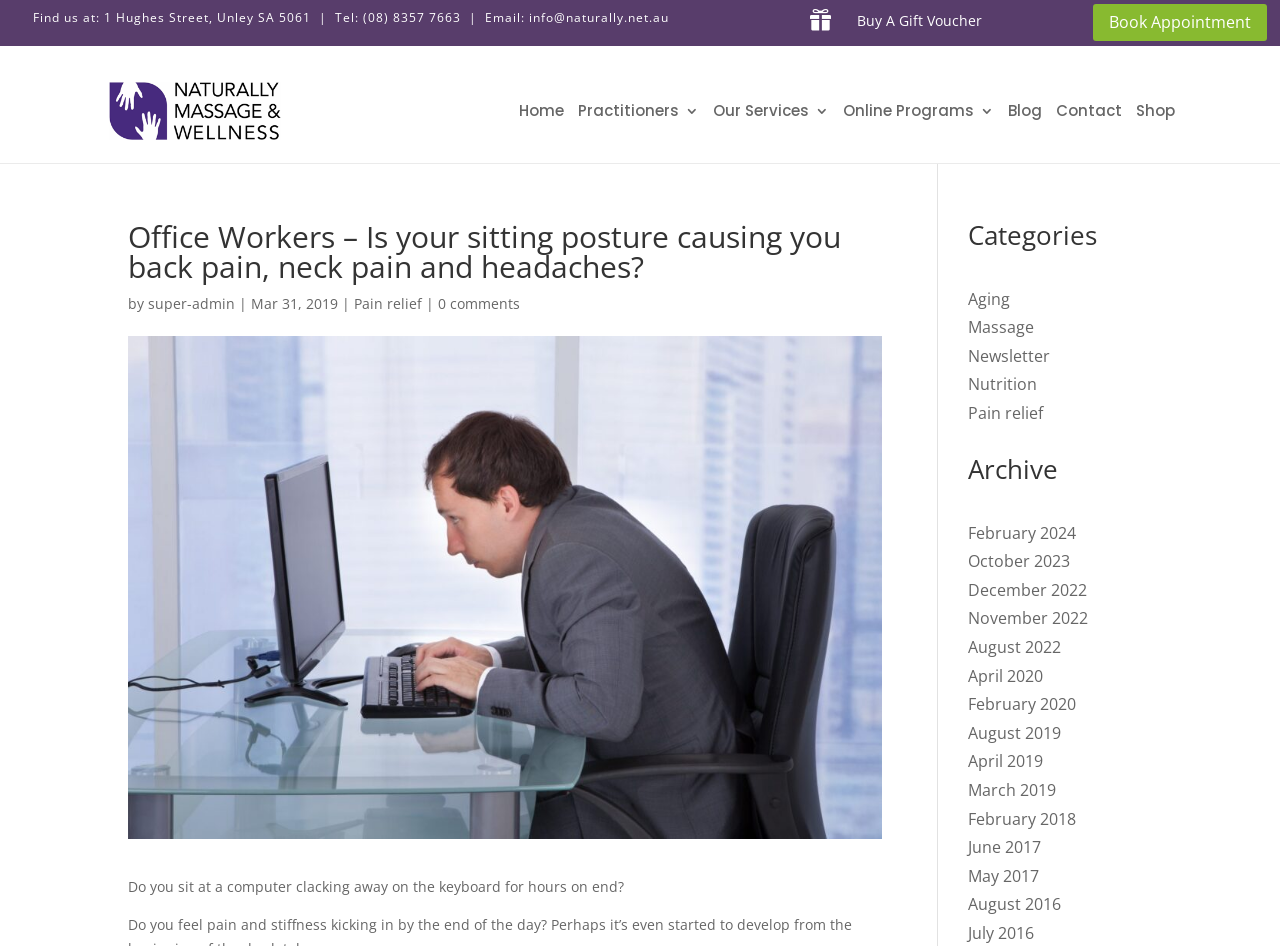Please identify the bounding box coordinates of the clickable area that will fulfill the following instruction: "read Expert's View". The coordinates should be in the format of four float numbers between 0 and 1, i.e., [left, top, right, bottom].

None